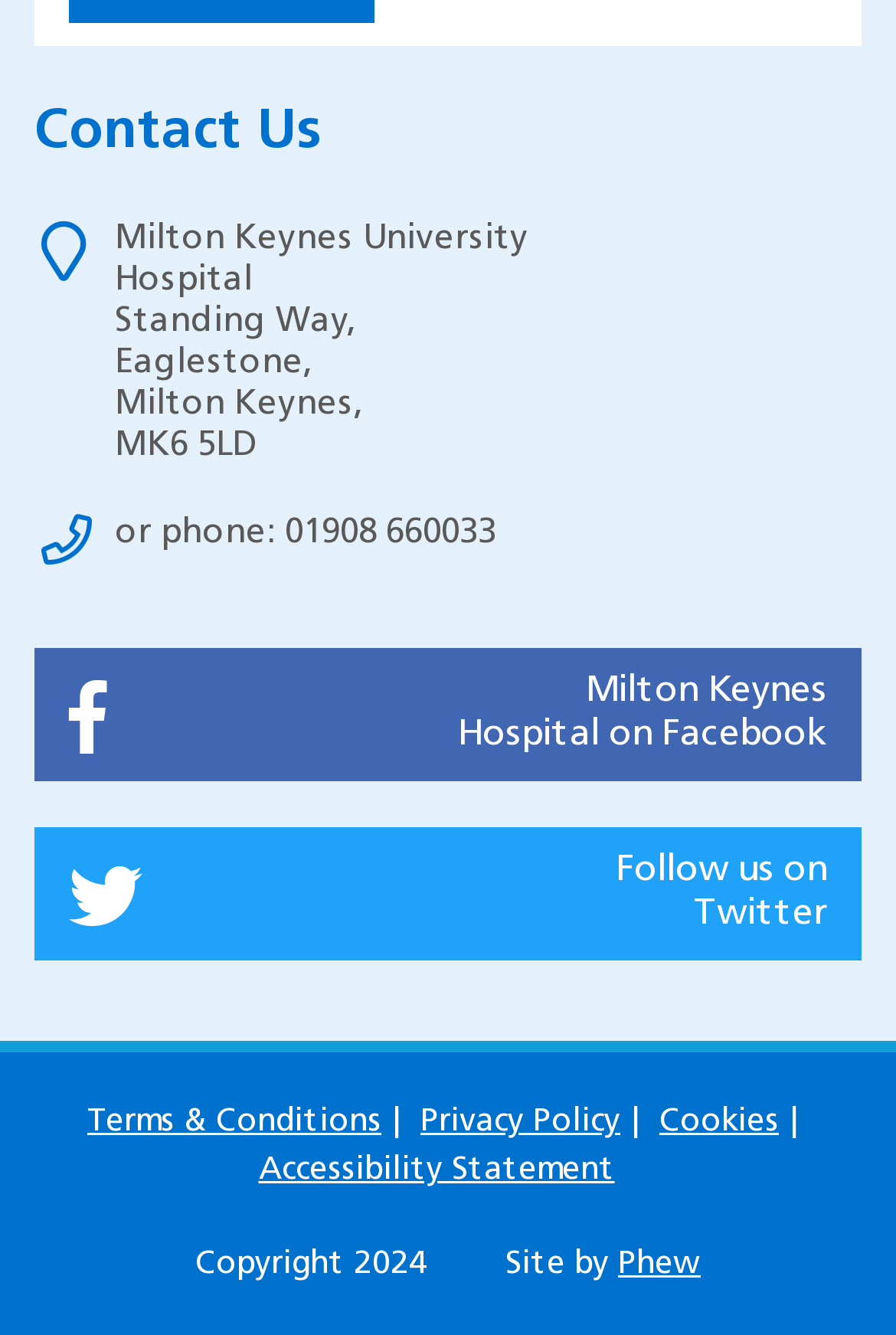Specify the bounding box coordinates (top-left x, top-left y, bottom-right x, bottom-right y) of the UI element in the screenshot that matches this description: Privacy Policy

[0.469, 0.829, 0.692, 0.854]